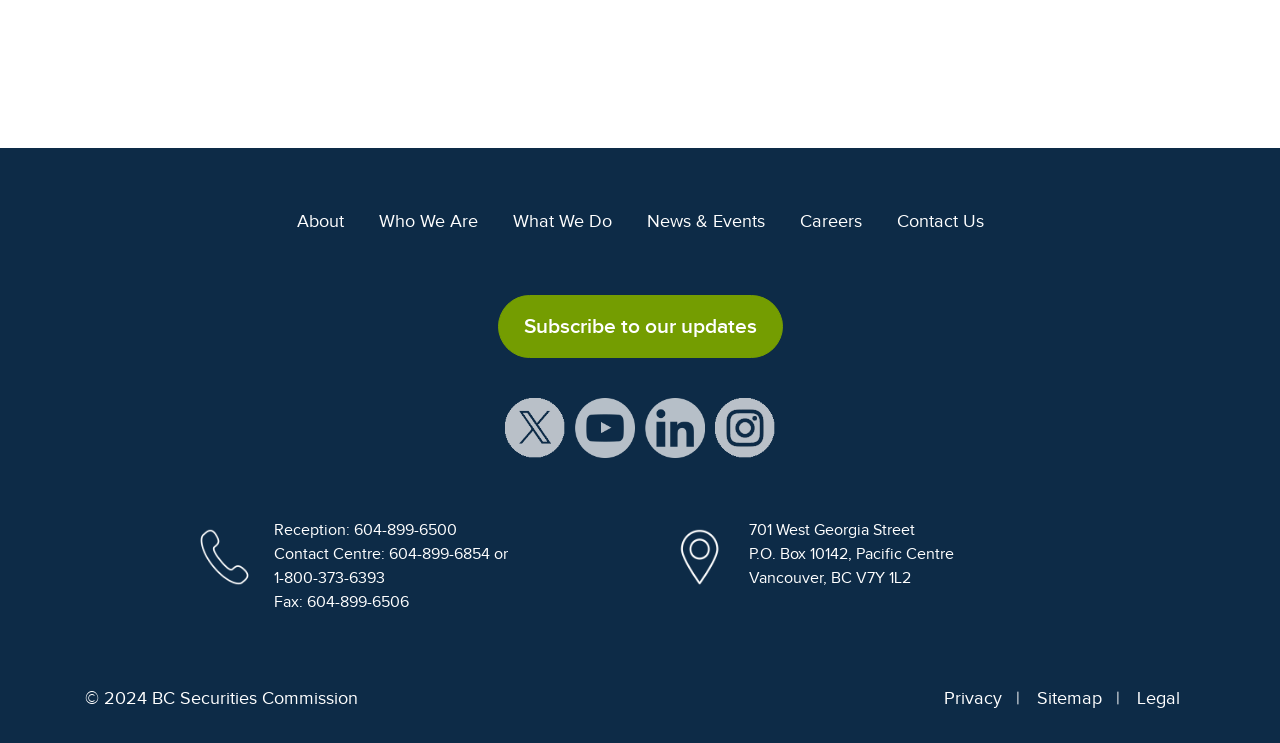Identify the bounding box coordinates of the clickable region required to complete the instruction: "Check Reception phone number". The coordinates should be given as four float numbers within the range of 0 and 1, i.e., [left, top, right, bottom].

[0.214, 0.701, 0.357, 0.726]